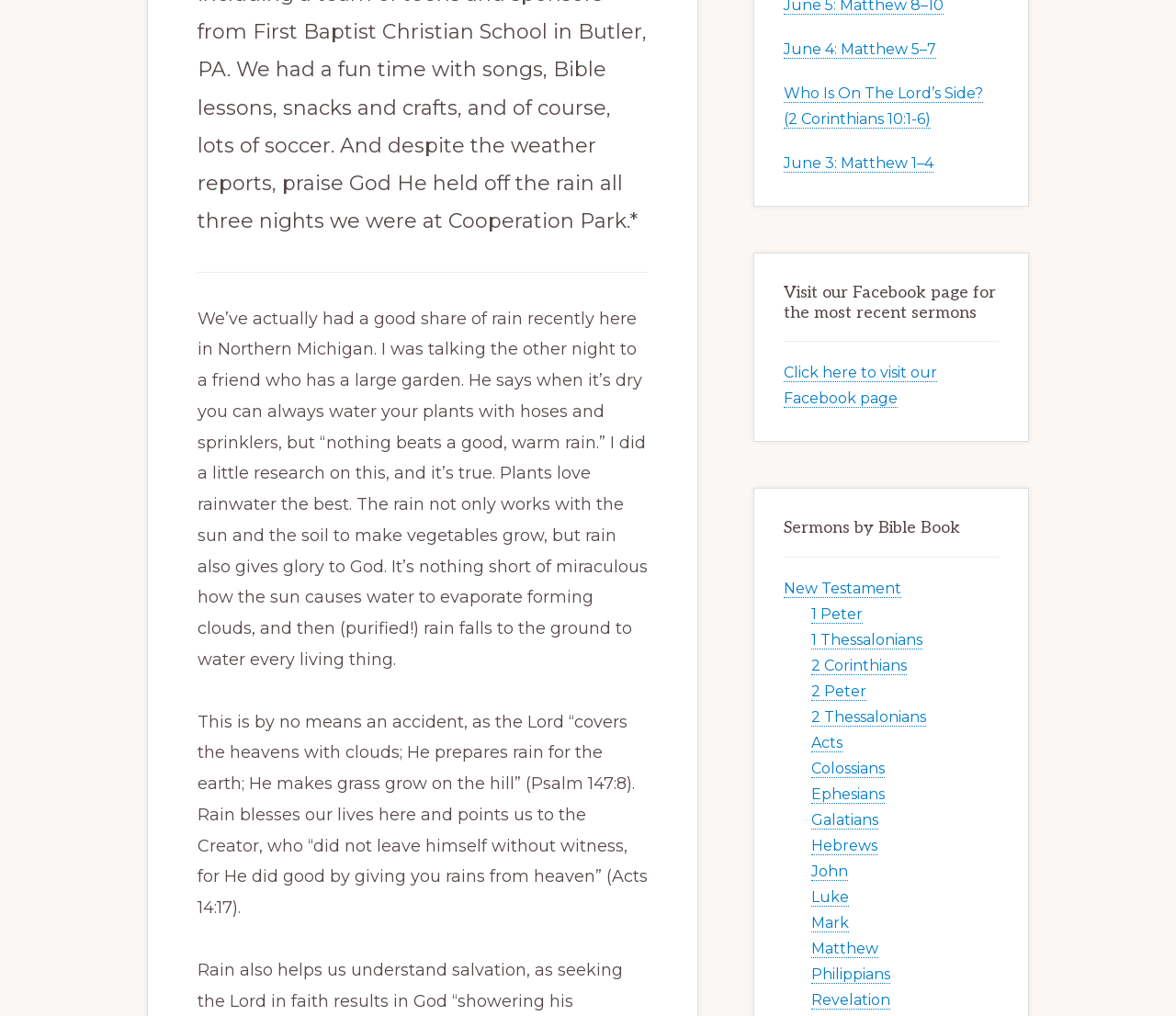Given the following UI element description: "June 3: Matthew 1–4", find the bounding box coordinates in the webpage screenshot.

[0.666, 0.152, 0.794, 0.17]